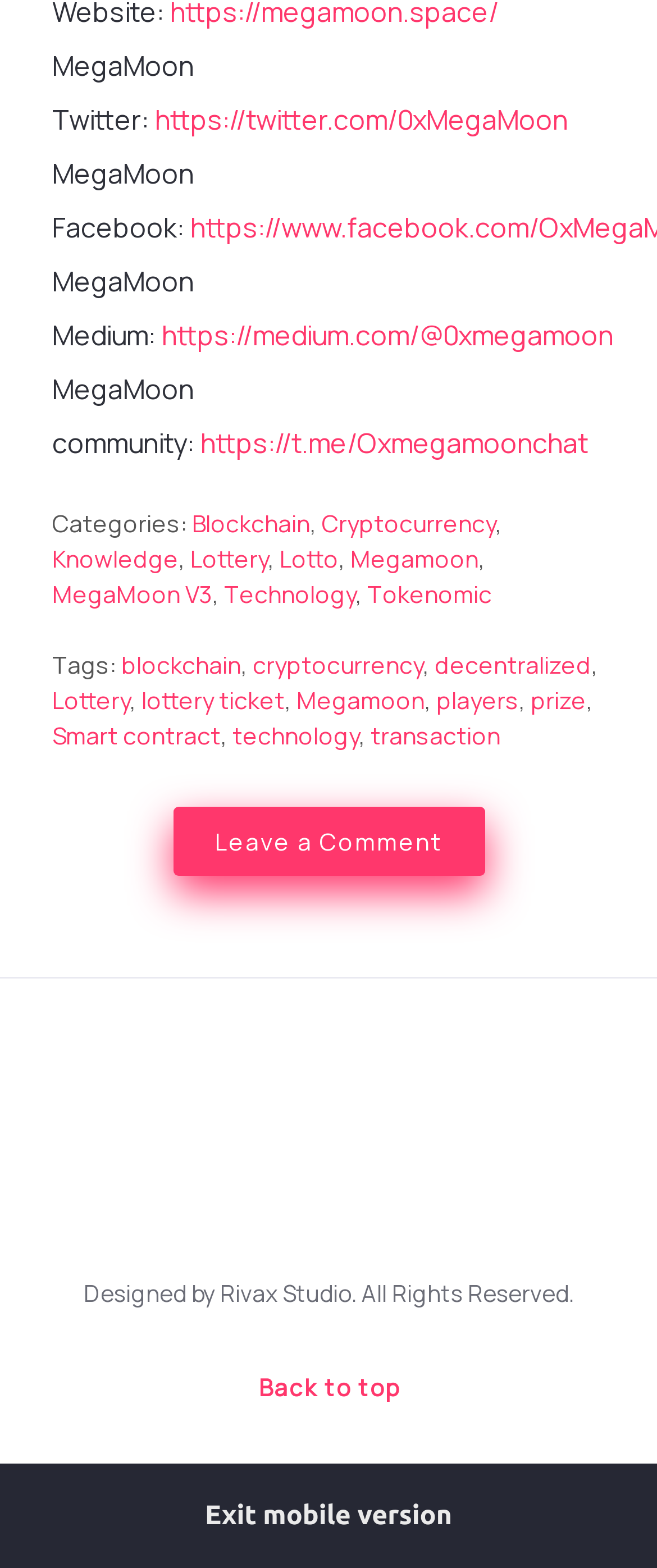Can you determine the bounding box coordinates of the area that needs to be clicked to fulfill the following instruction: "Visit the Gaming page"?

None